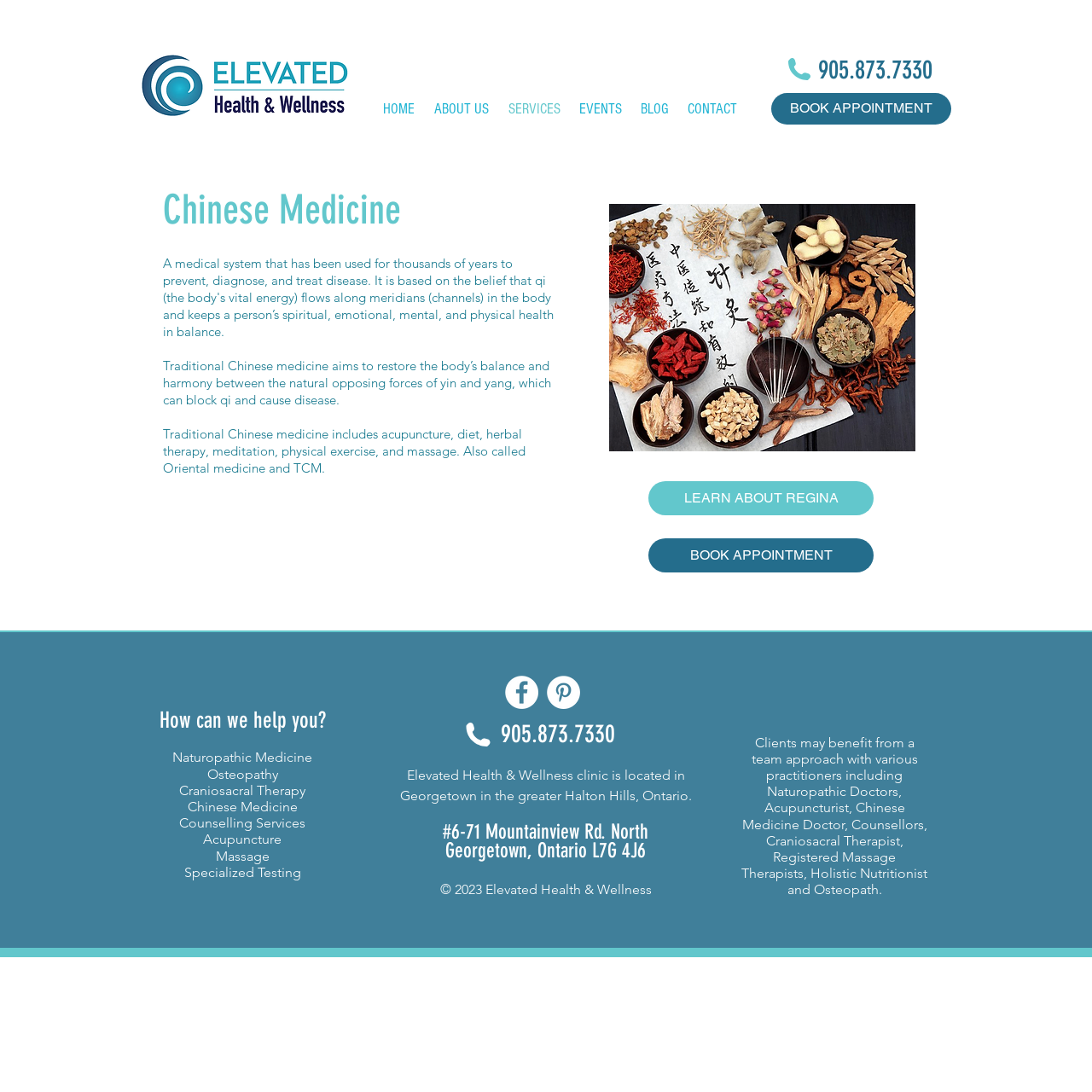Determine the bounding box coordinates of the area to click in order to meet this instruction: "search for something".

None